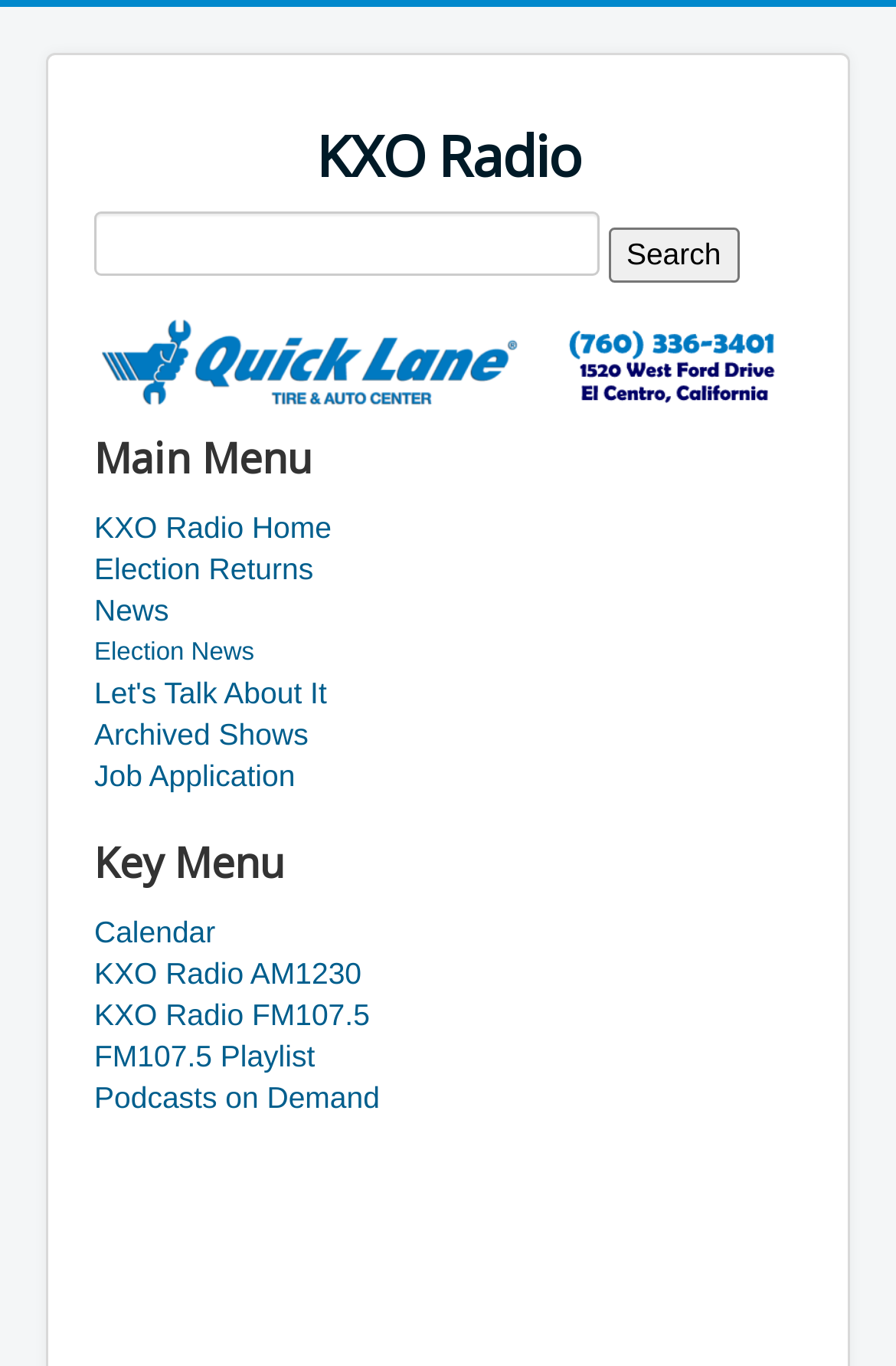Please specify the bounding box coordinates of the area that should be clicked to accomplish the following instruction: "Listen to News". The coordinates should consist of four float numbers between 0 and 1, i.e., [left, top, right, bottom].

[0.105, 0.432, 0.895, 0.463]